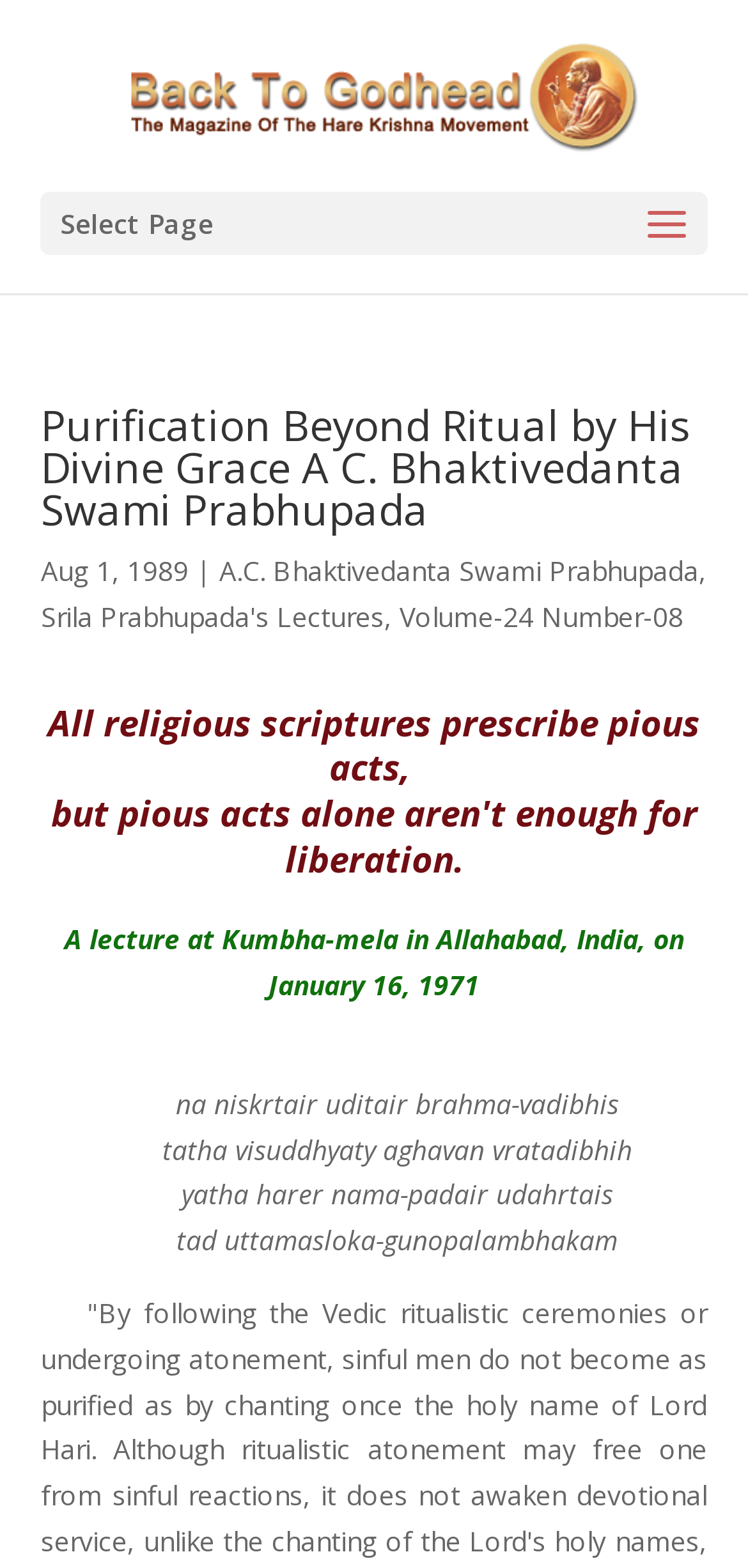Summarize the webpage comprehensively, mentioning all visible components.

The webpage is about an article titled "Purification Beyond Ritual by His Divine Grace A C. Bhaktivedanta Swami Prabhupada" from the publication "Back To Godhead". At the top, there is a link to "Back To Godhead" accompanied by an image with the same name. Below this, there is a dropdown menu labeled "Select Page".

The main content of the article is headed by a title that spans almost the entire width of the page. Below the title, there is a publication date "Aug 1, 1989" followed by a separator and the author's name "A.C. Bhaktivedanta Swami Prabhupada" which is a link. There are also links to "Srila Prabhupada's Lectures" and "Volume-24 Number-08" on the same line.

The article's main text starts with a paragraph that discusses the importance of pious acts in religious scriptures. This is followed by a lecture excerpt from Kumbha-mela in Allahabad, India, on January 16, 1971. The lecture text is presented in several paragraphs, with some Sanskrit phrases quoted and translated.